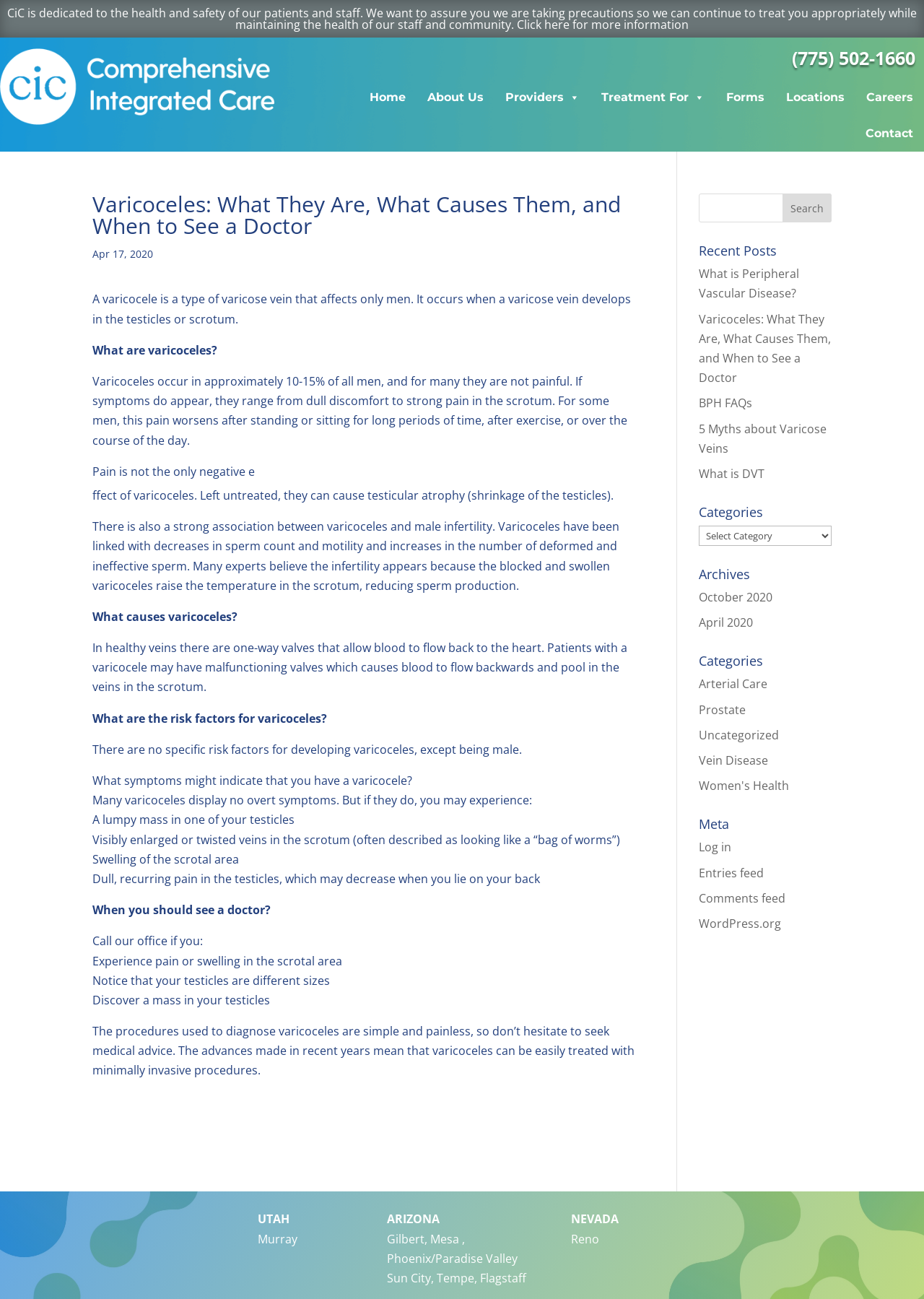Based on the element description: "What is DVT", identify the UI element and provide its bounding box coordinates. Use four float numbers between 0 and 1, [left, top, right, bottom].

[0.756, 0.358, 0.828, 0.371]